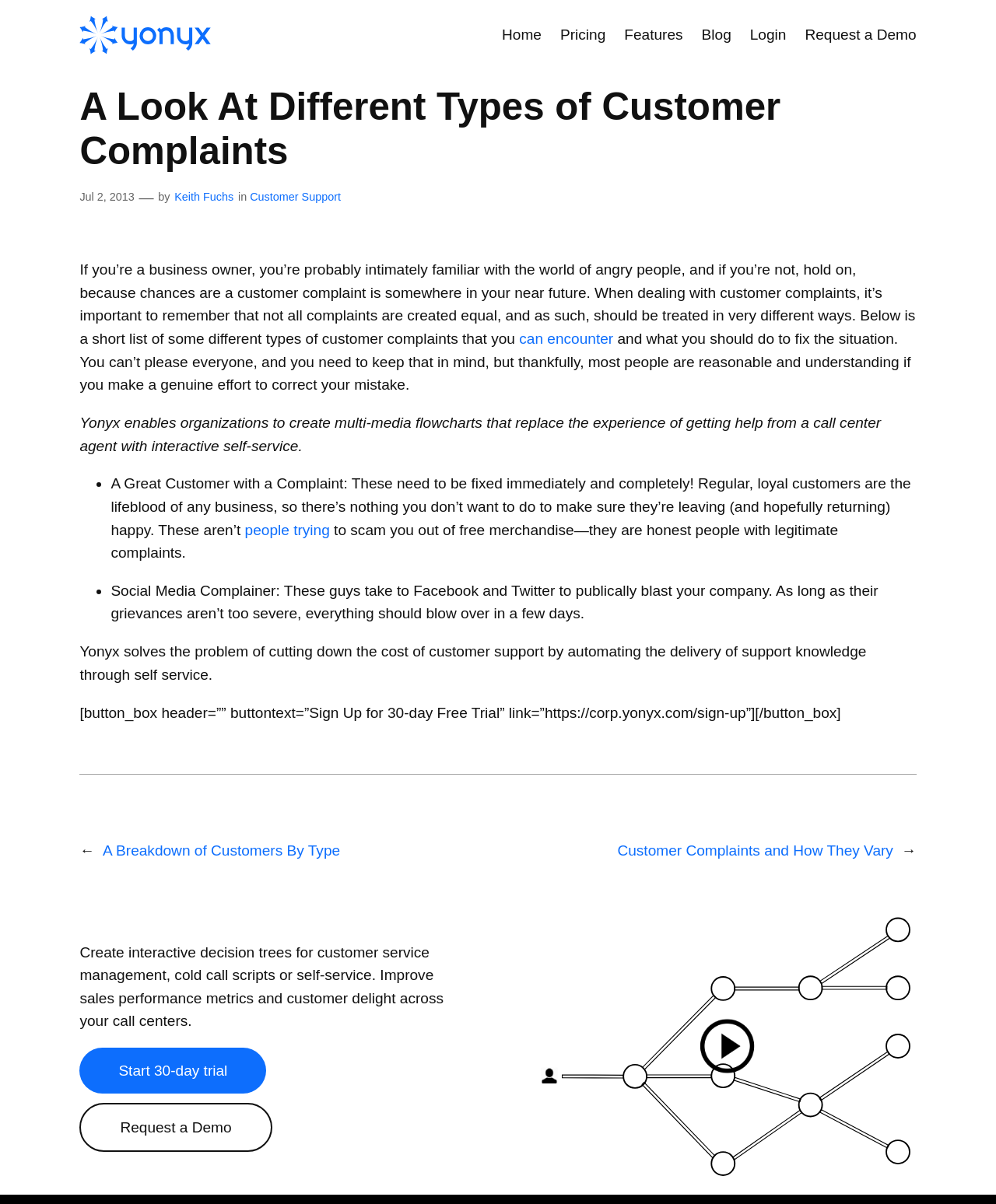Examine the image and give a thorough answer to the following question:
What is the name of the logo in the top left corner?

The logo is located in the top left corner of the webpage, and it is an image with the text 'Yonyx Logo'.